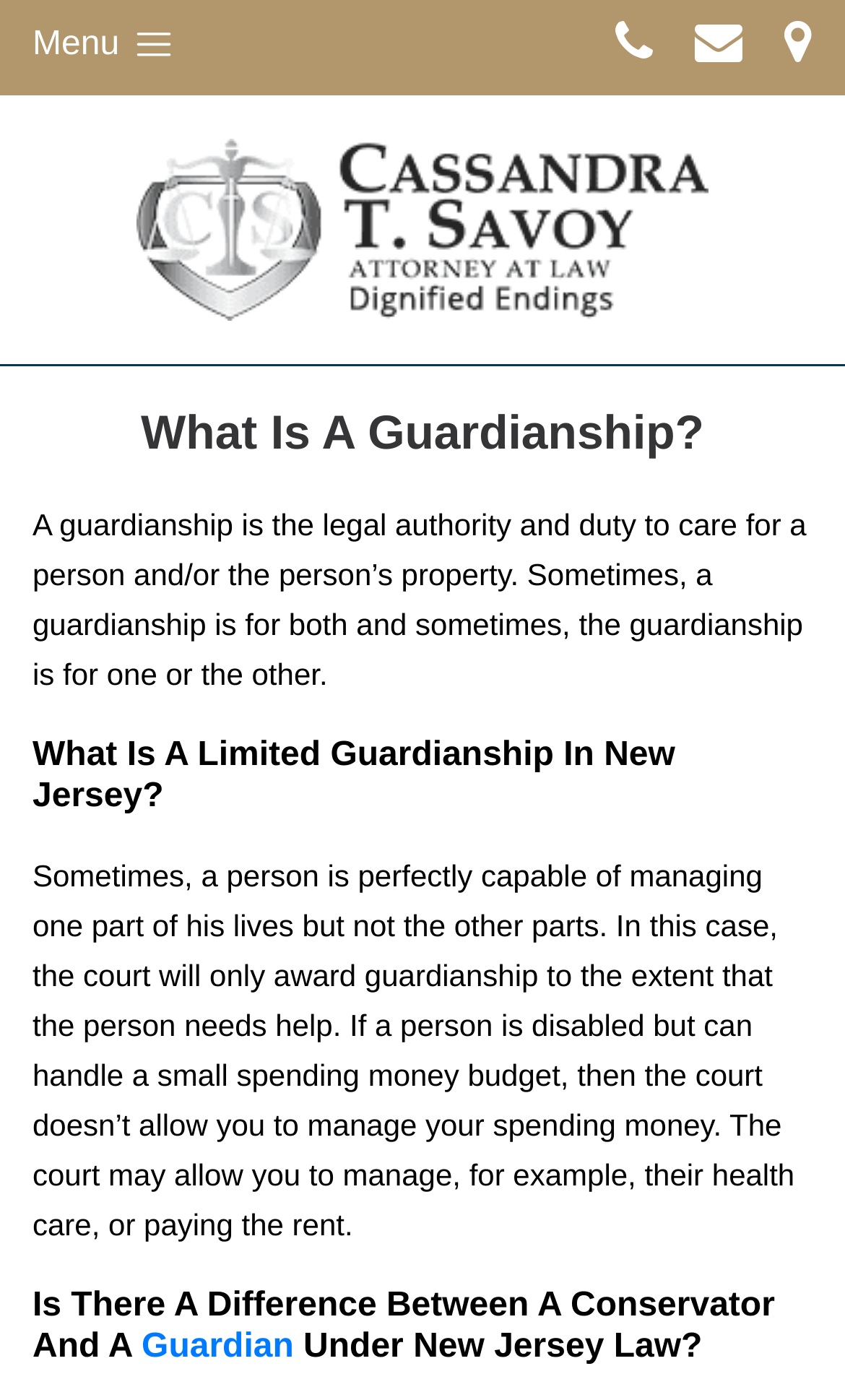Please find and provide the title of the webpage.

What Is A Guardianship?